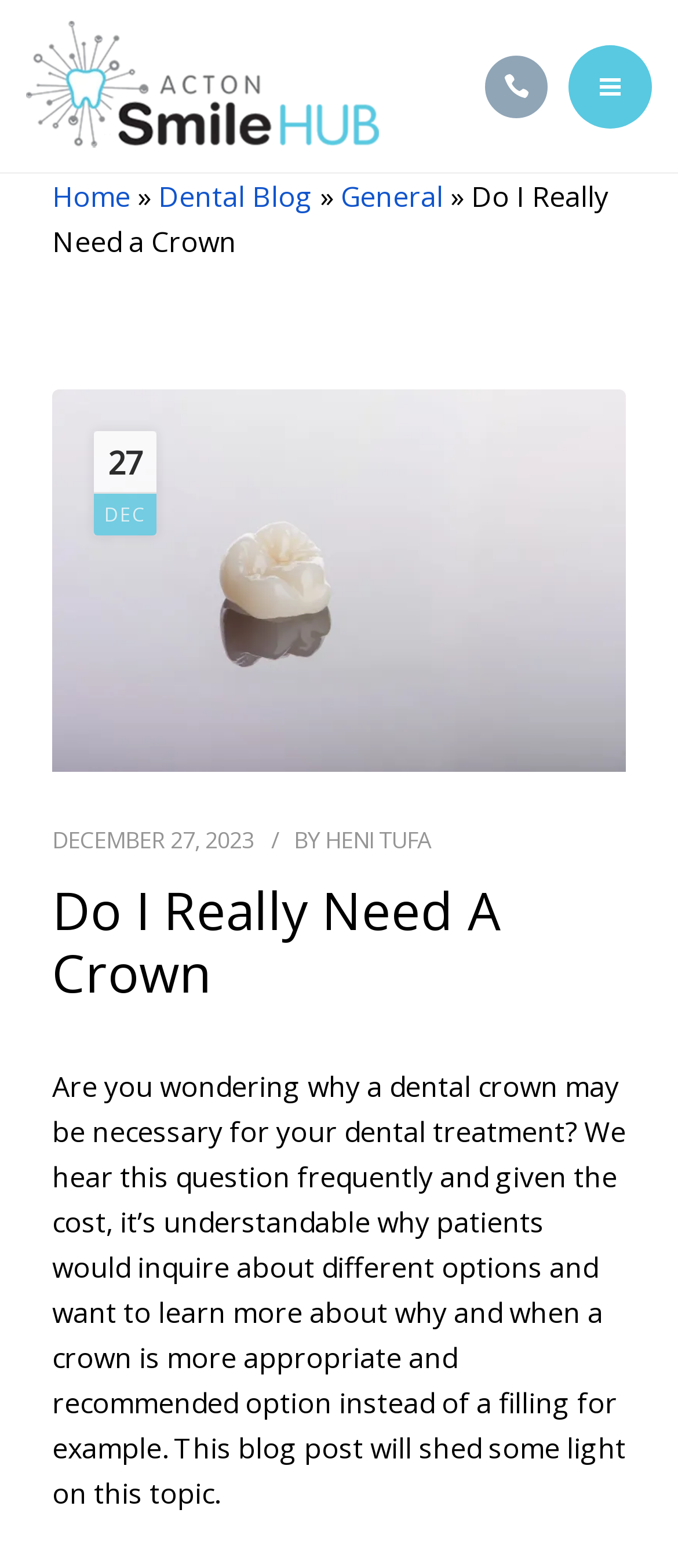Please identify the bounding box coordinates of the element that needs to be clicked to execute the following command: "Contact the dentist". Provide the bounding box using four float numbers between 0 and 1, formatted as [left, top, right, bottom].

[0.7, 0.029, 0.823, 0.082]